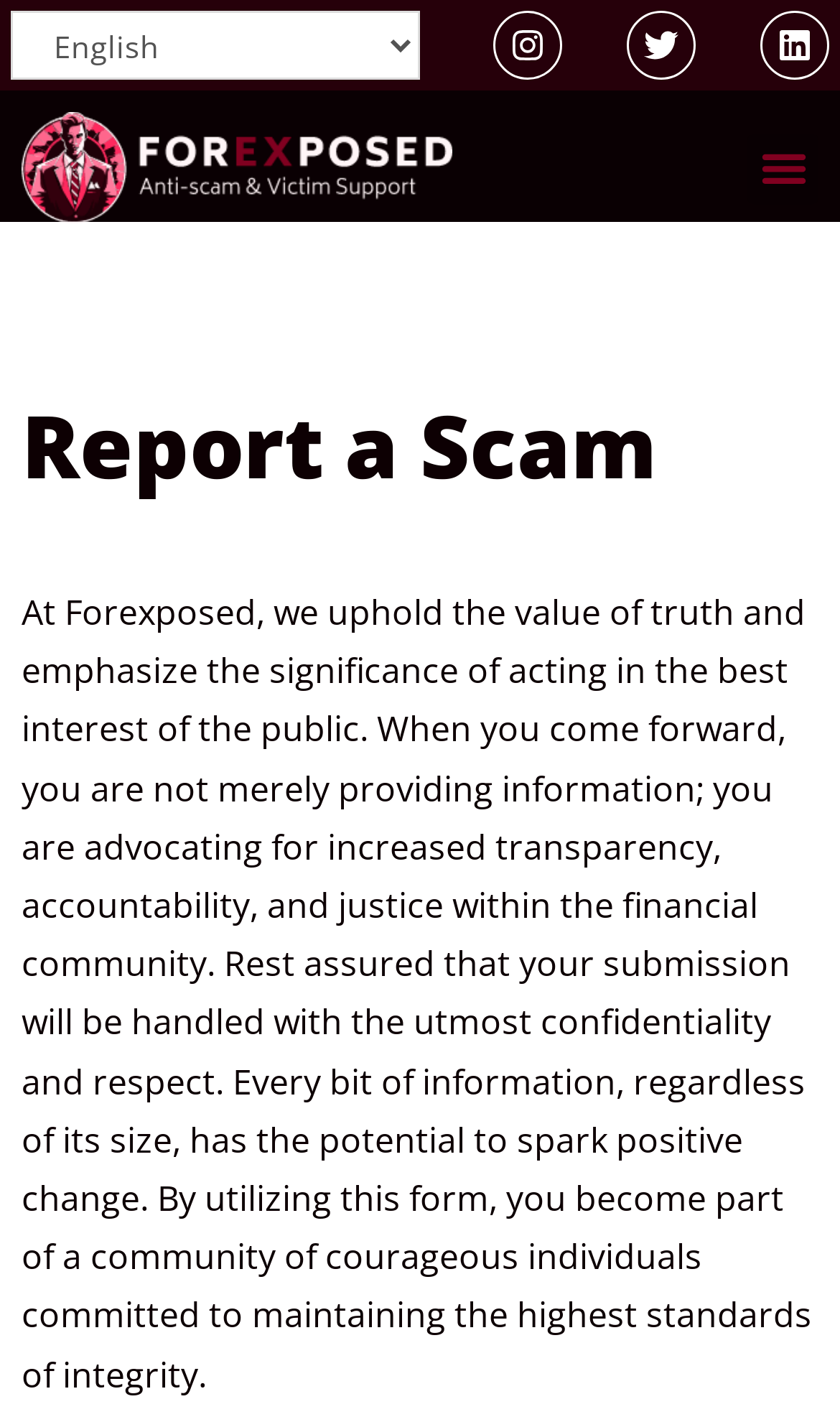Write an extensive caption that covers every aspect of the webpage.

The webpage is titled "Report a Scam - Forexposed Anti-Scam & Victim Support." At the top left, there is a combobox to select a language. To the right of the combobox, there are three small images aligned horizontally. Below the language selection combobox, there is a link on the left side of the page. On the top right, there is a button to toggle the menu.

When the menu is expanded, a heading "Report a Scam" appears below the menu toggle button. Below the heading, there is a paragraph of text that explains the importance of reporting scams and the confidentiality of submissions. The text emphasizes the value of truth, accountability, and justice in the financial community, and encourages users to come forward and contribute to positive change.